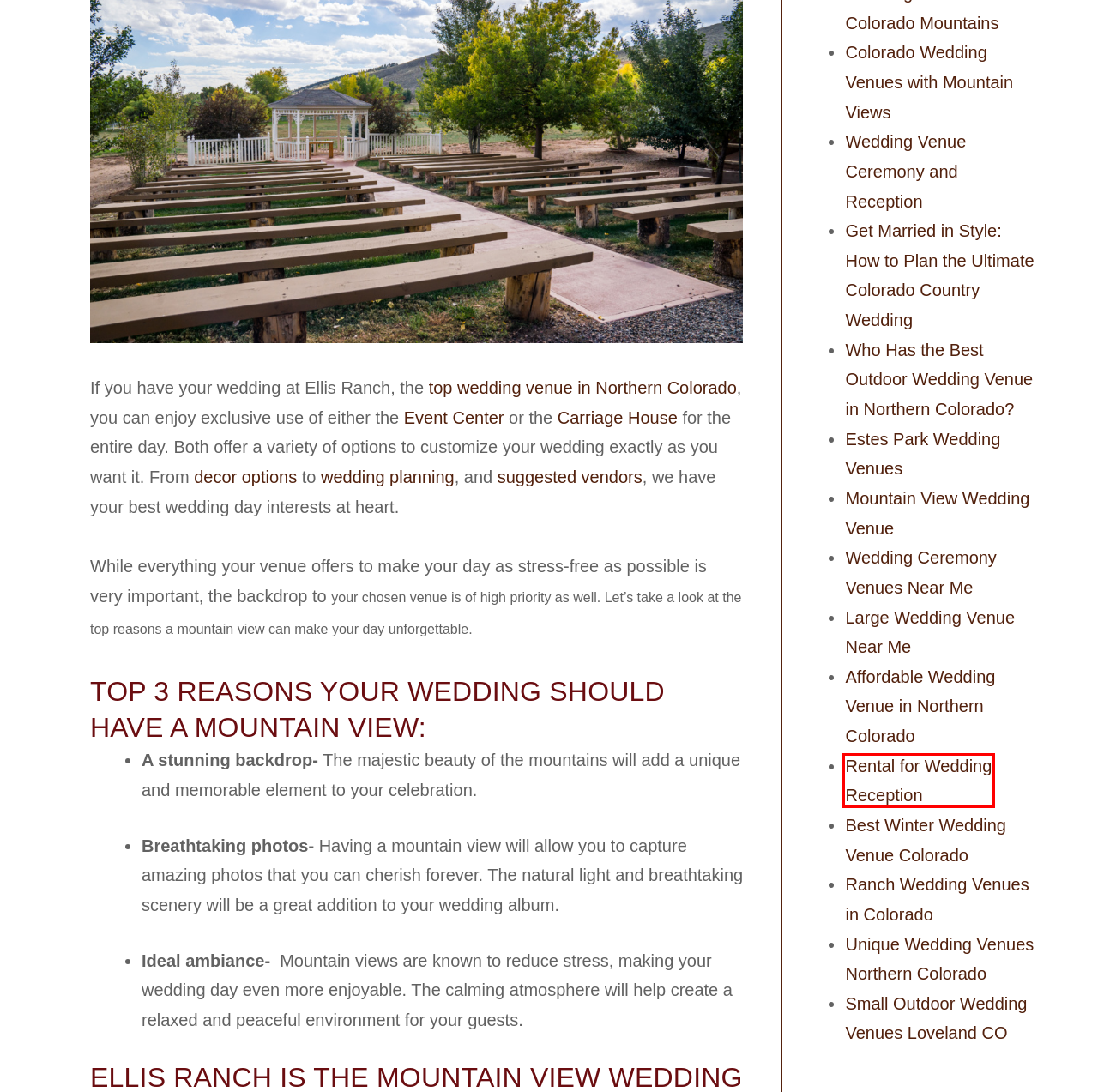After examining the screenshot of a webpage with a red bounding box, choose the most accurate webpage description that corresponds to the new page after clicking the element inside the red box. Here are the candidates:
A. Who Has the Best Outdoor Wedding Venue in Northern Colorado? - Loveland Wedding Site
B. Decorations - Loveland Wedding Site
C. Vendors - Loveland Wedding Site
D. Wedding Ceremony Venues Near Me - Loveland Wedding Site
E. Rental for Wedding Reception - Loveland Wedding Site
F. Ellis Ranch Wedding and Event Center | Wedding Planning Experts Northern Colo
G. Unique Wedding Venues Northern Colorado - Loveland Wedding Site
H. Large Wedding Venue Near Me - Loveland Wedding Site

E